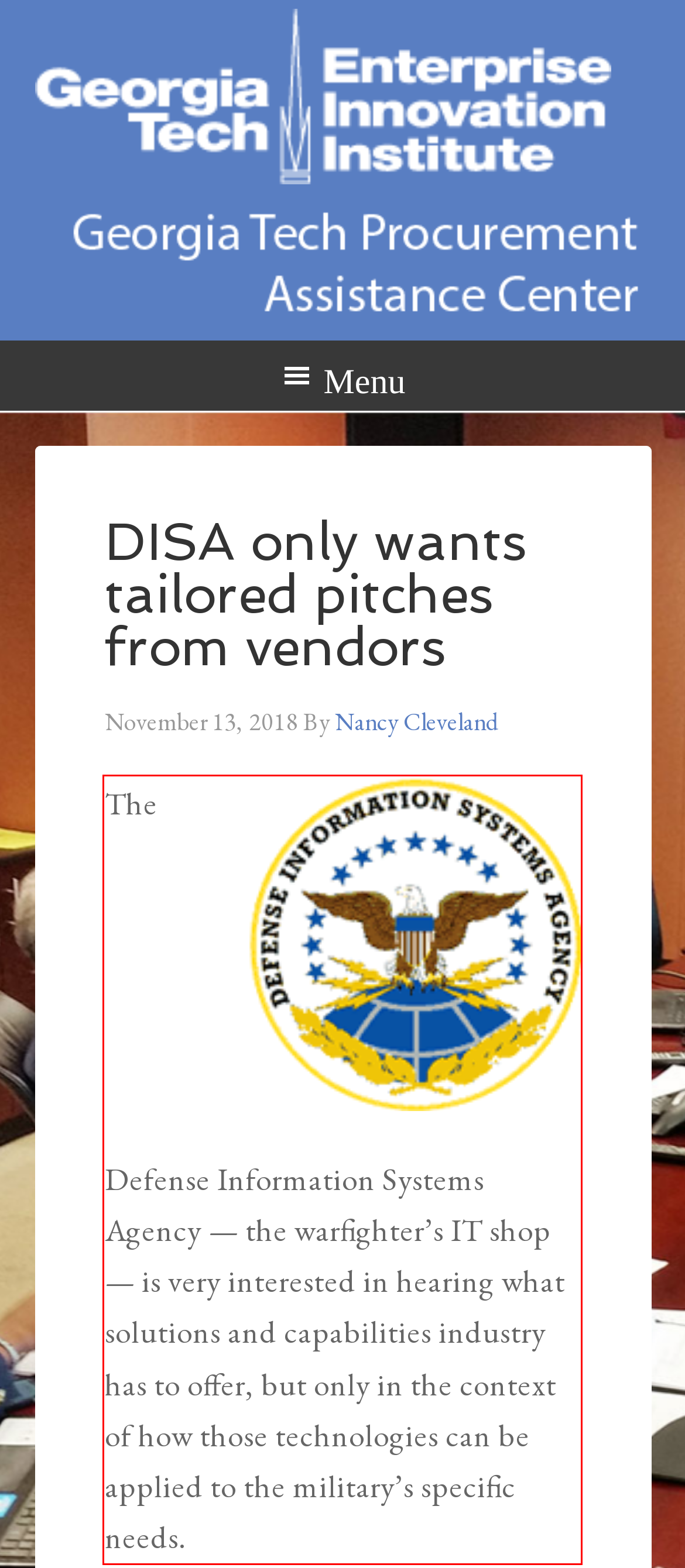Examine the webpage screenshot, find the red bounding box, and extract the text content within this marked area.

The Defense Information Systems Agency — the warfighter’s IT shop — is very interested in hearing what solutions and capabilities industry has to offer, but only in the context of how those technologies can be applied to the military’s specific needs.